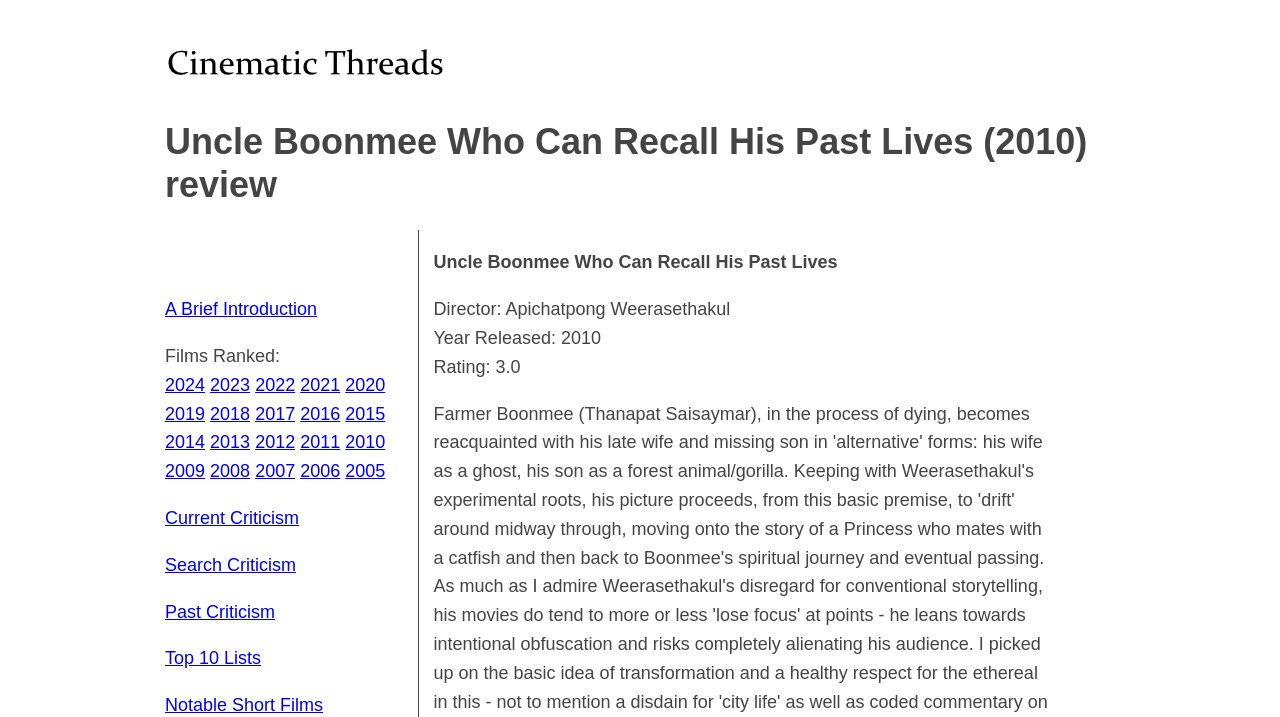Determine the bounding box coordinates of the clickable area required to perform the following instruction: "View films from 2010". The coordinates should be represented as four float numbers between 0 and 1: [left, top, right, bottom].

[0.27, 0.603, 0.301, 0.631]